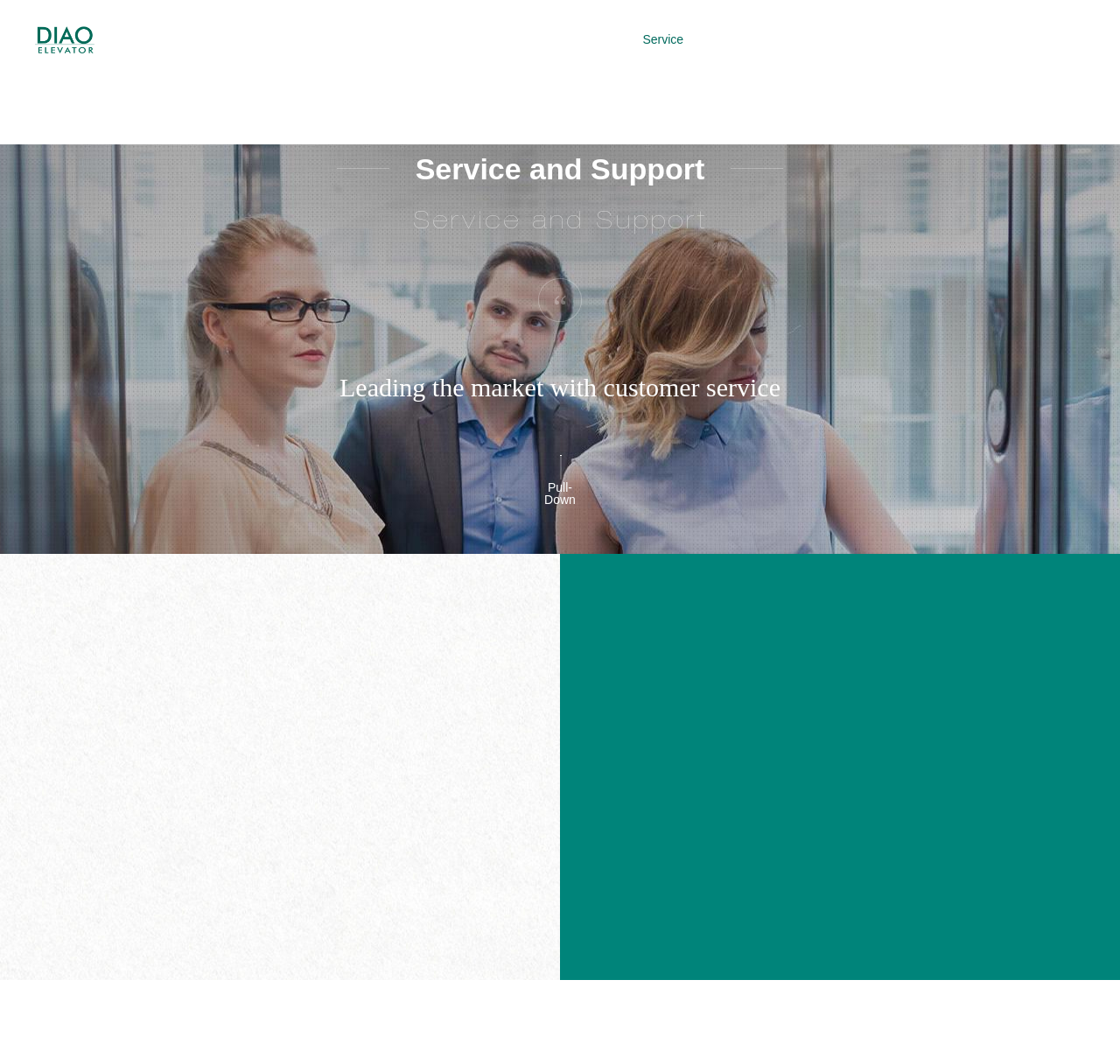Find the bounding box coordinates for the area that must be clicked to perform this action: "Click the Contact link".

[0.686, 0.0, 0.724, 0.074]